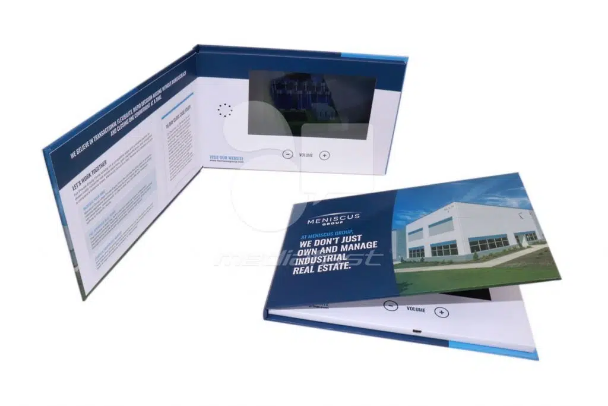Elaborate on all the elements present in the image.

The image showcases a MediaFast video brochure designed for Meniscus Group, featuring an innovative format that combines a printed brochure with an embedded video screen. The brochure is open in a tri-fold manner, displaying engaging visuals and textual content on its pages. One side features a visually striking graphic along with a video screen, which is likely intended for multimedia presentations to enhance engagement and marketing effectiveness. The other side includes clear statements about Meniscus Group's mission in real estate, emphasizing their management and ownership of industrial properties. This effective combination of media makes it a powerful marketing tool, showcasing modern approaches to communication and audience interaction.